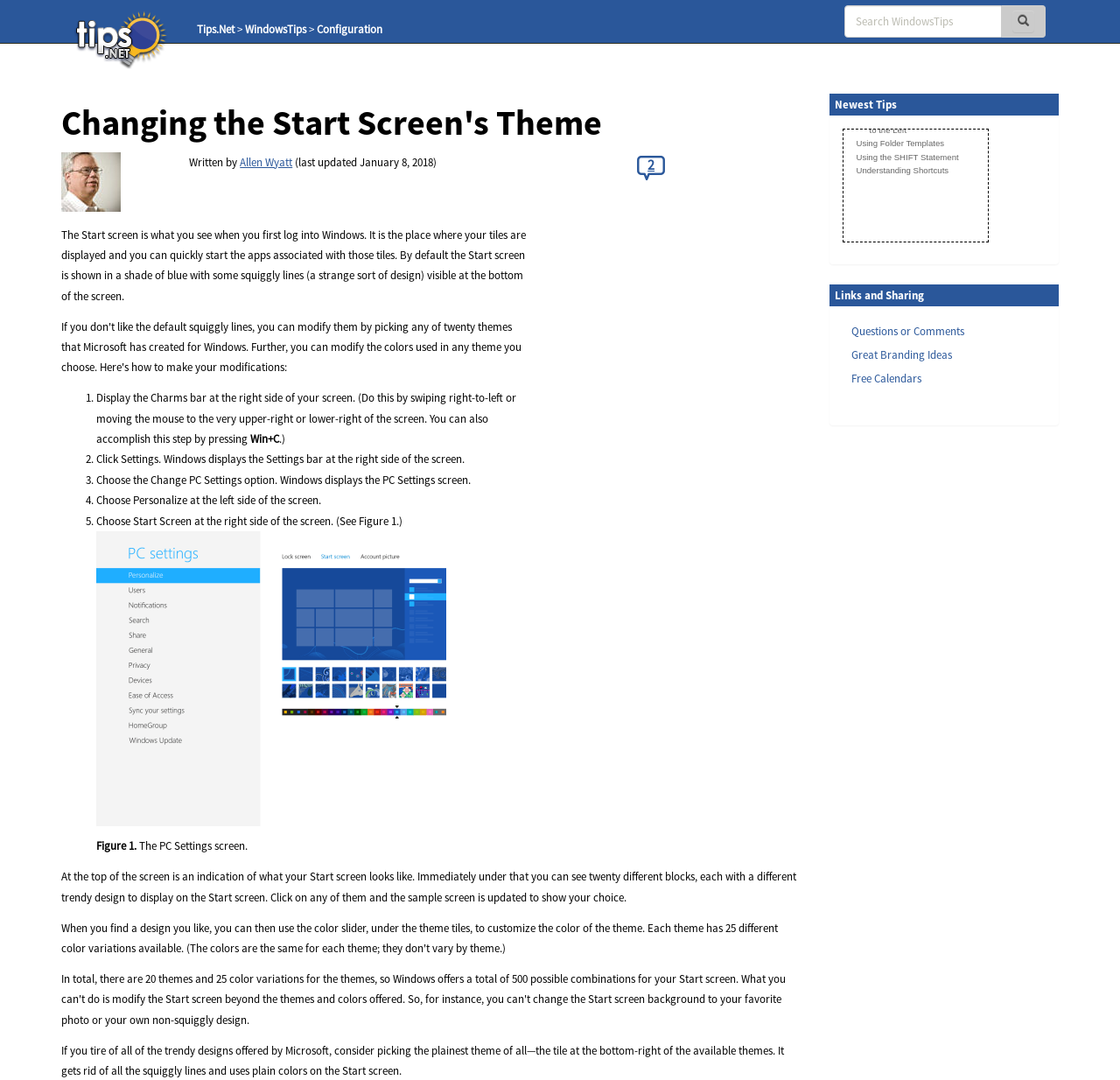Find the bounding box coordinates for the area that must be clicked to perform this action: "Search WindowsTips".

[0.754, 0.005, 0.895, 0.035]